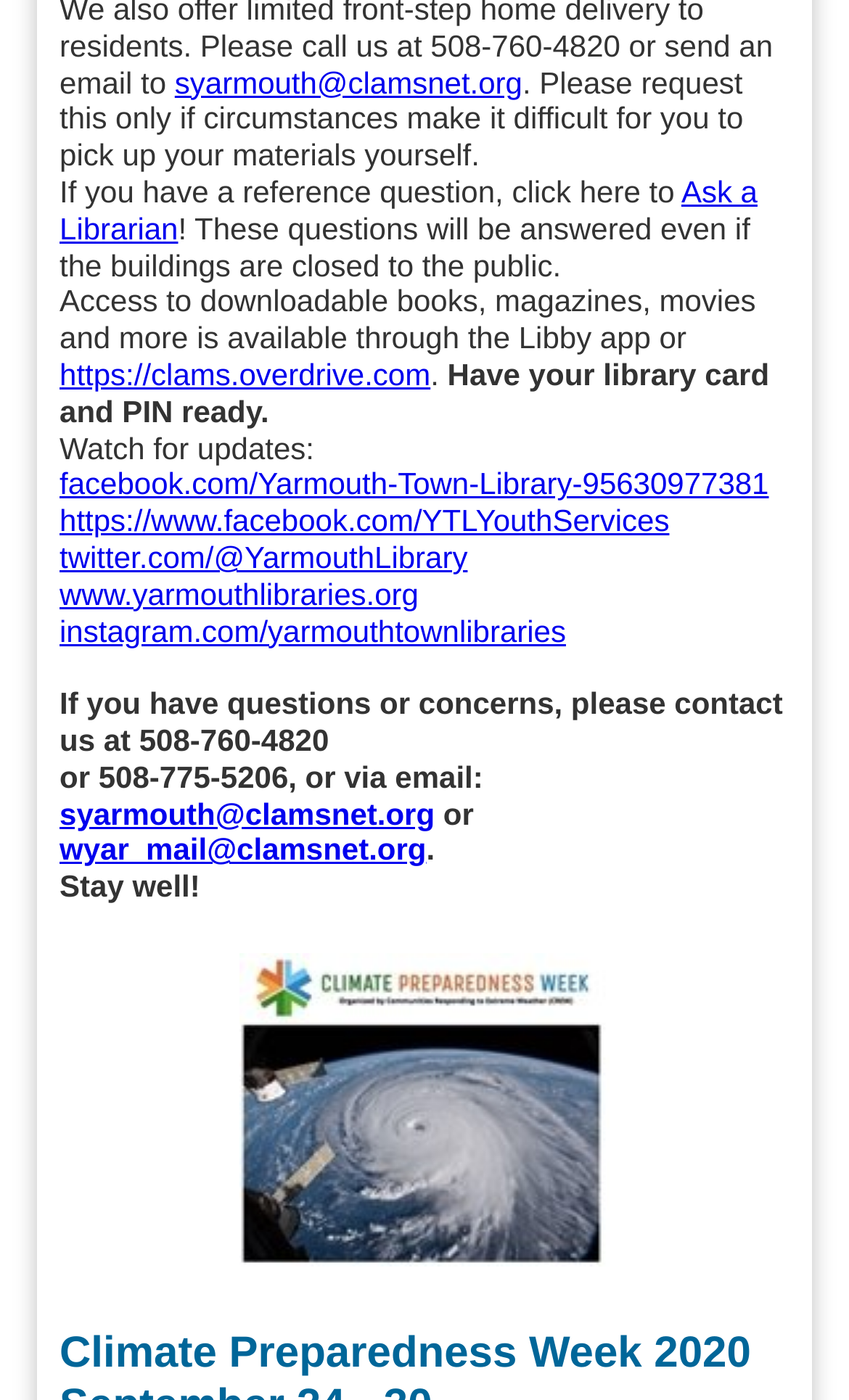Please determine the bounding box of the UI element that matches this description: wyar_mail@clamsnet.org. The coordinates should be given as (top-left x, top-left y, bottom-right x, bottom-right y), with all values between 0 and 1.

[0.07, 0.594, 0.502, 0.619]